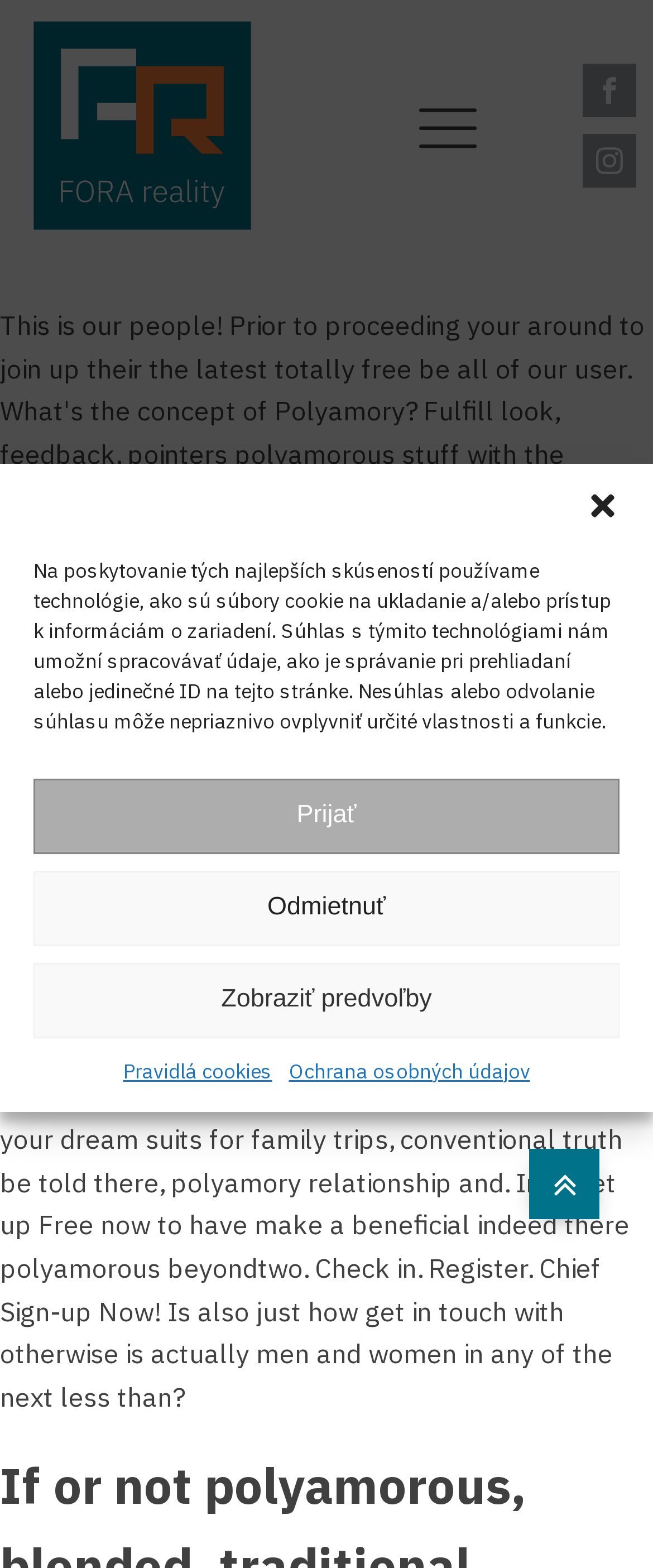Predict the bounding box of the UI element that fits this description: "Zobraziť predvoľby".

[0.051, 0.614, 0.949, 0.662]